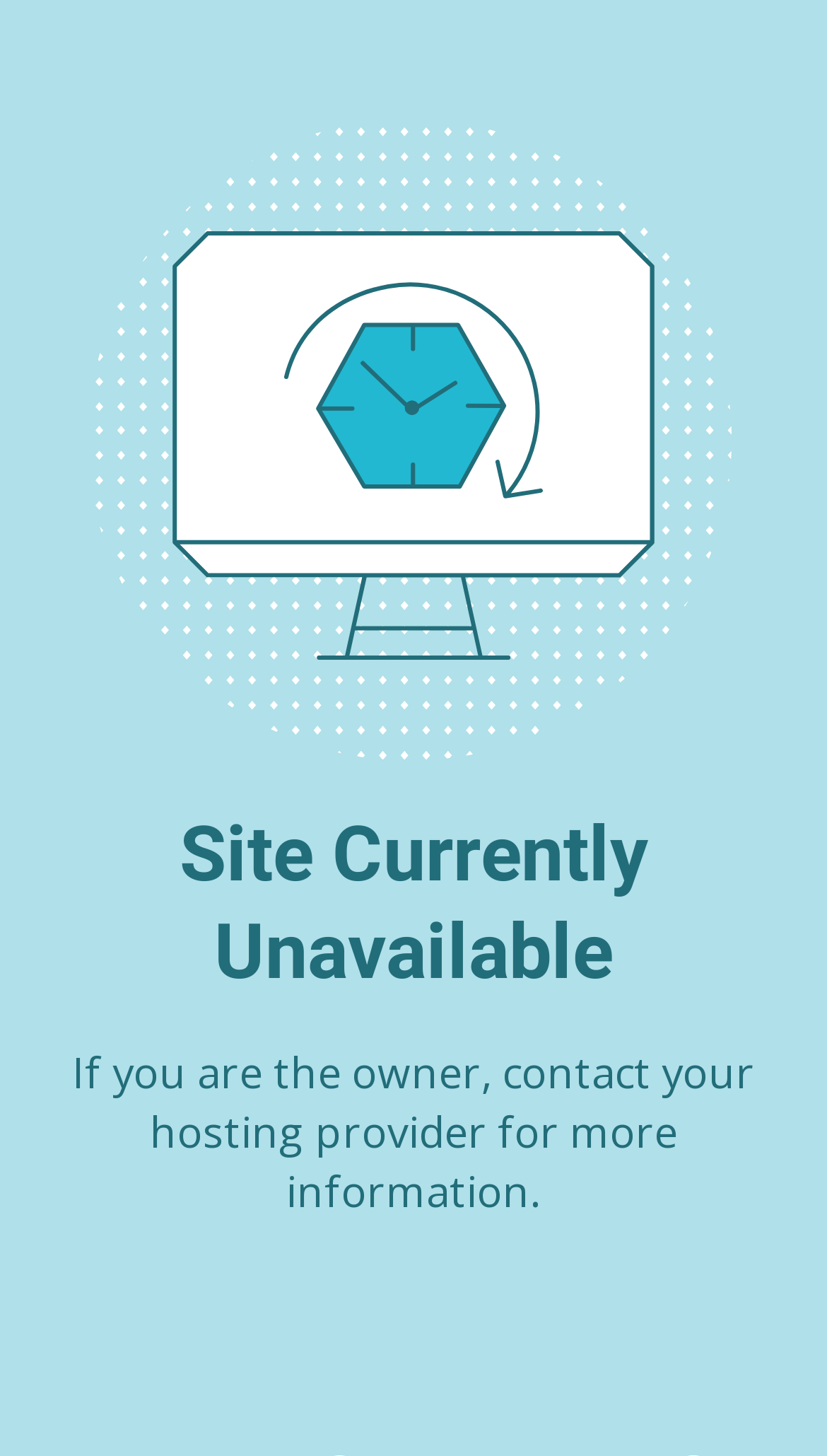Determine the main heading of the webpage and generate its text.

Site Currently Unavailable